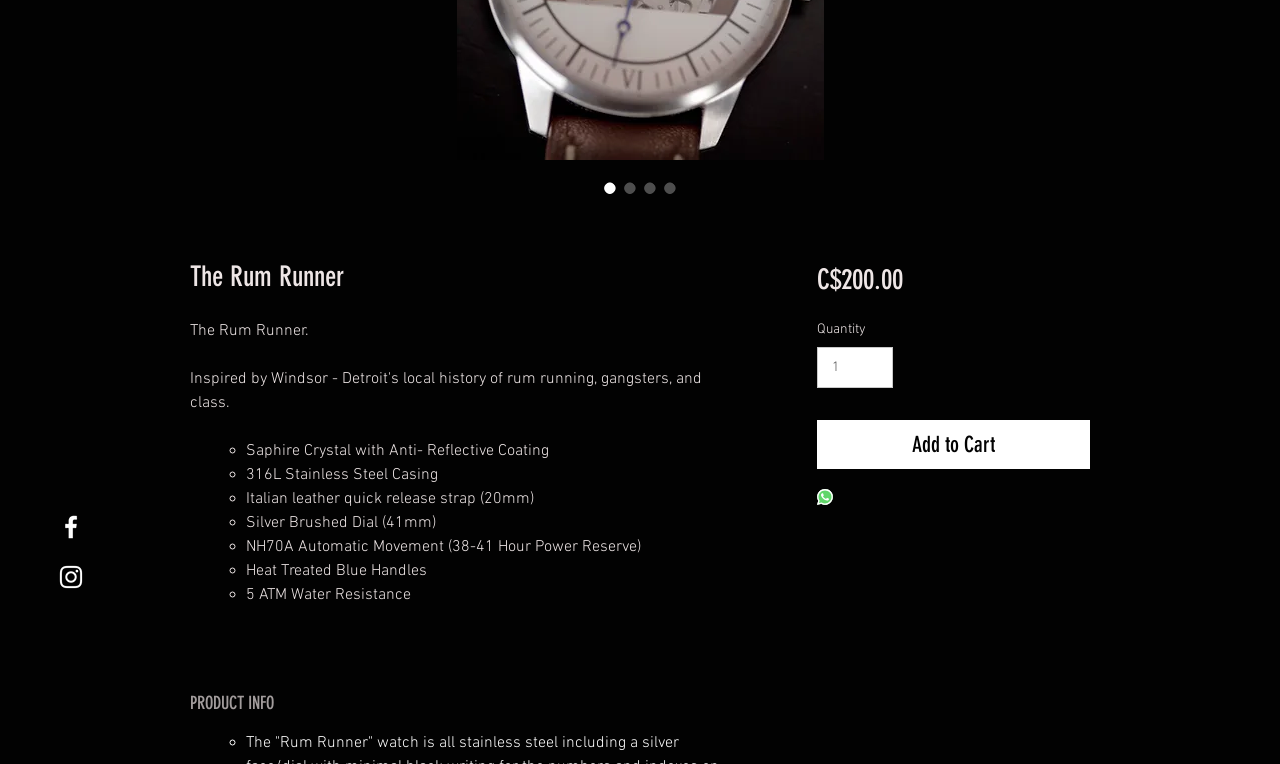Extract the bounding box for the UI element that matches this description: "input value="1" aria-label="Quantity" value="1"".

[0.638, 0.454, 0.698, 0.508]